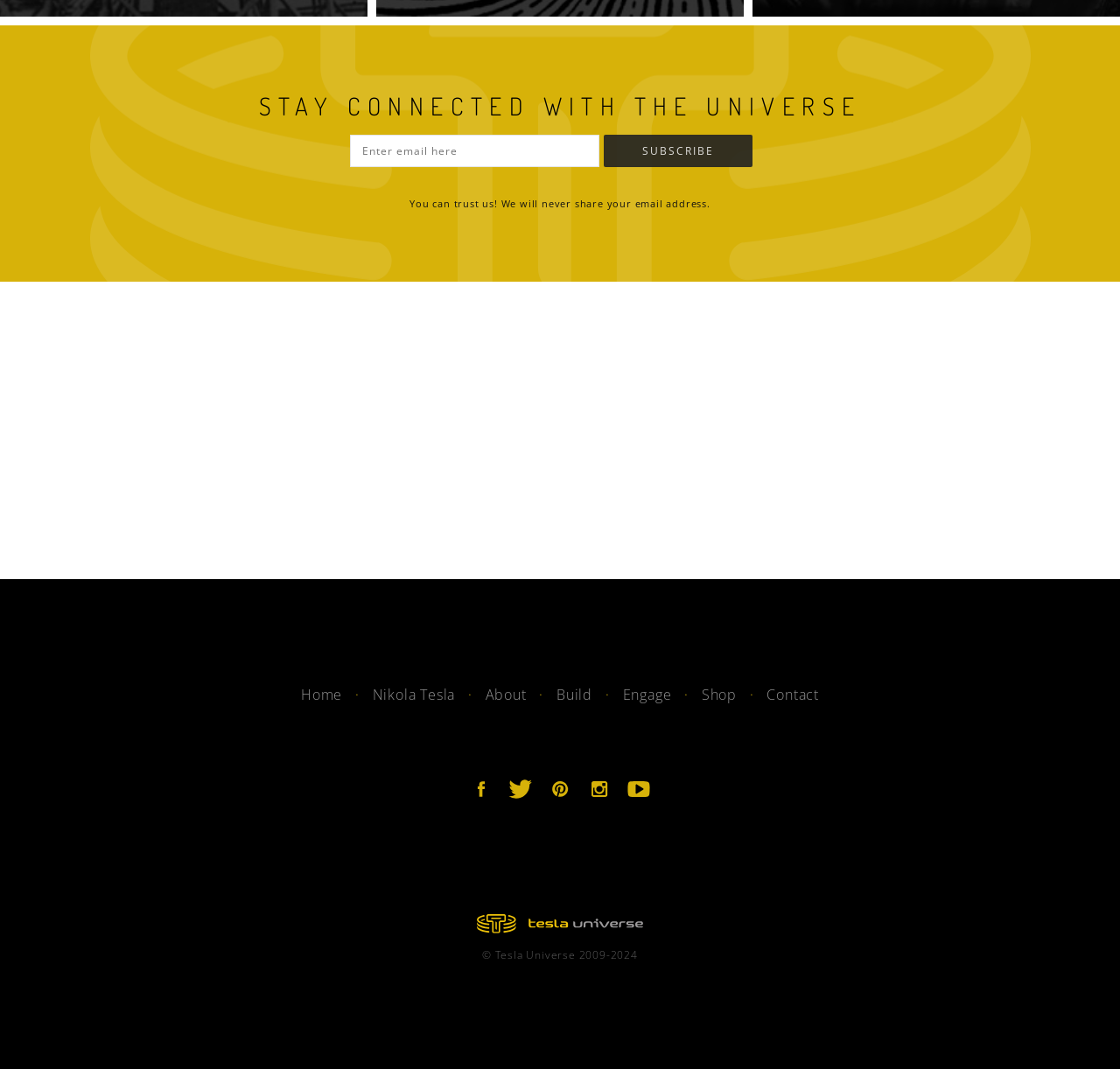Please identify the bounding box coordinates of the element's region that should be clicked to execute the following instruction: "Follow Tesla Universe on Twitter". The bounding box coordinates must be four float numbers between 0 and 1, i.e., [left, top, right, bottom].

[0.453, 0.737, 0.477, 0.755]